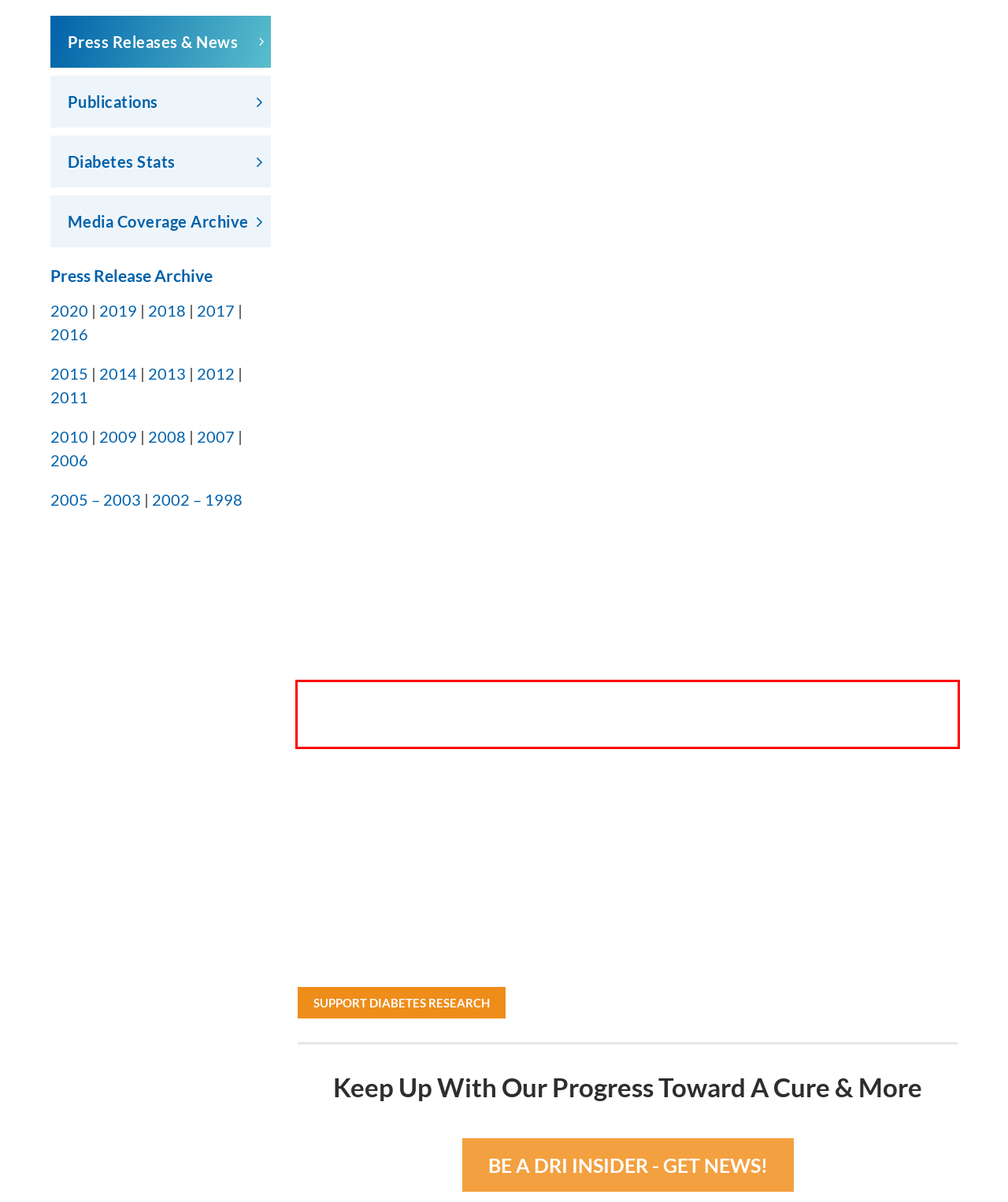Review the webpage screenshot provided, and perform OCR to extract the text from the red bounding box.

“On behalf of the Hudson Family Fund at the Community Foundation of Broward, we are thrilled to honor our father with the launch of the Whit Hudson Young Investigator Award,” said Steve and Holly. “It’s our hope that this becomes one more way for DRI to find a cure for diabetes.”